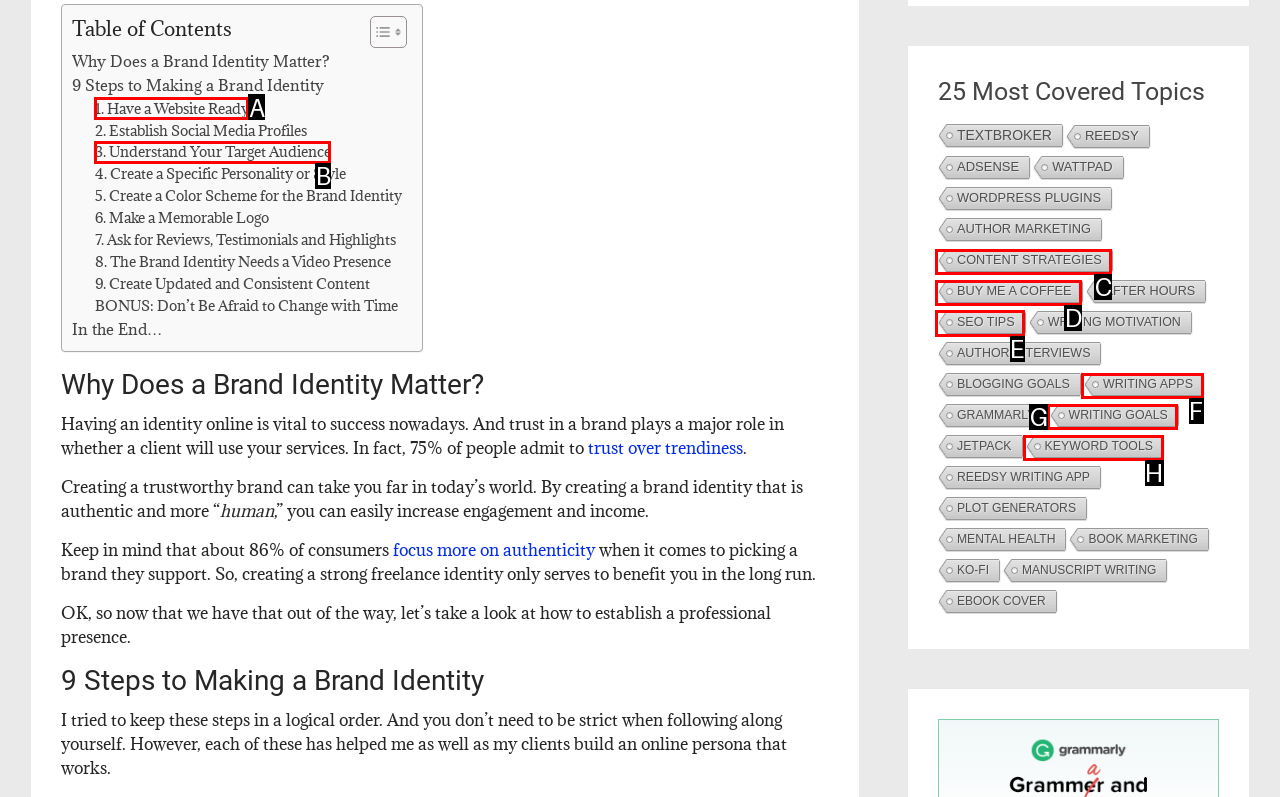Identify the HTML element to click to fulfill this task: Learn about 'SEO Tips'
Answer with the letter from the given choices.

E